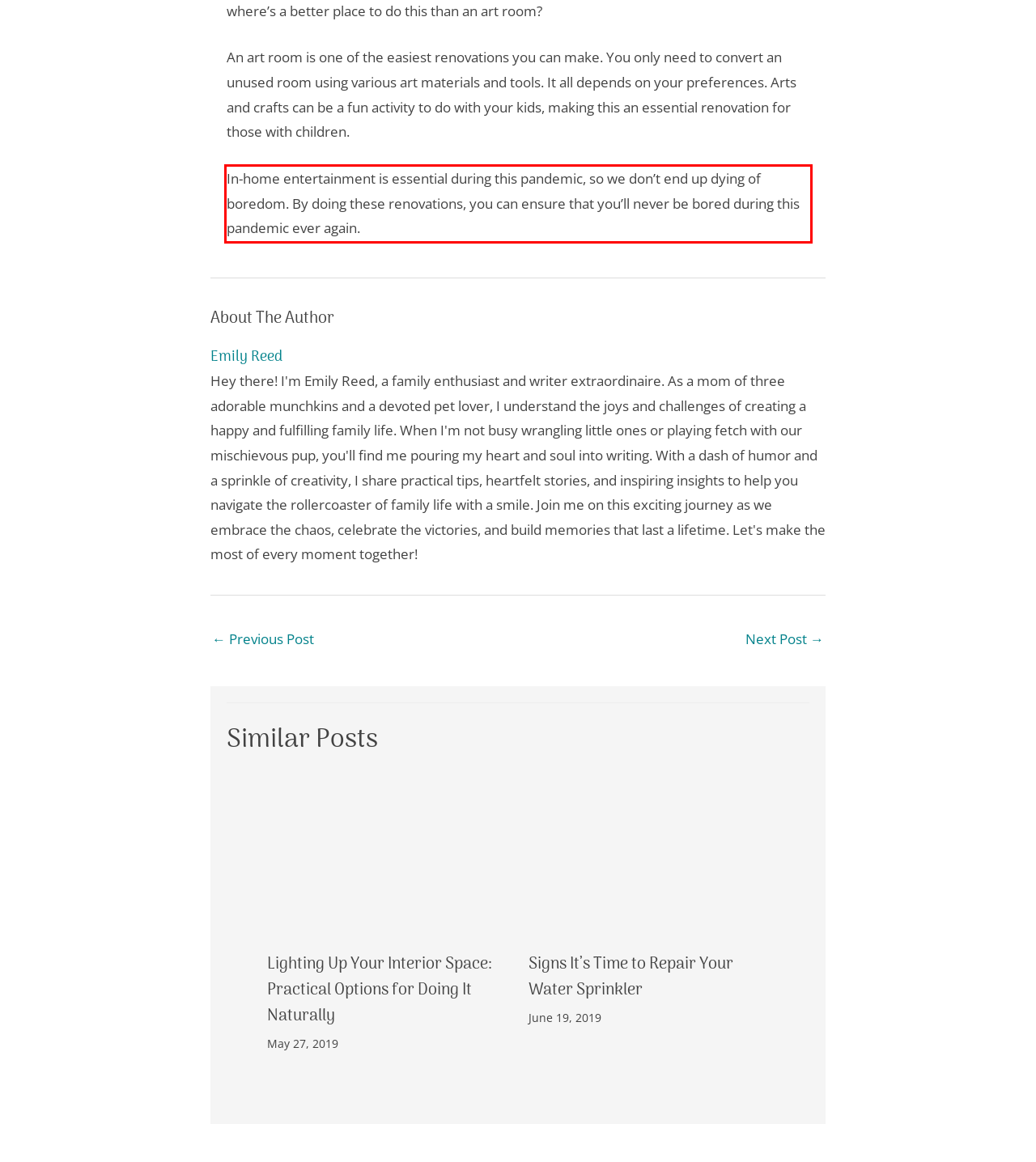View the screenshot of the webpage and identify the UI element surrounded by a red bounding box. Extract the text contained within this red bounding box.

In-home entertainment is essential during this pandemic, so we don’t end up dying of boredom. By doing these renovations, you can ensure that you’ll never be bored during this pandemic ever again.